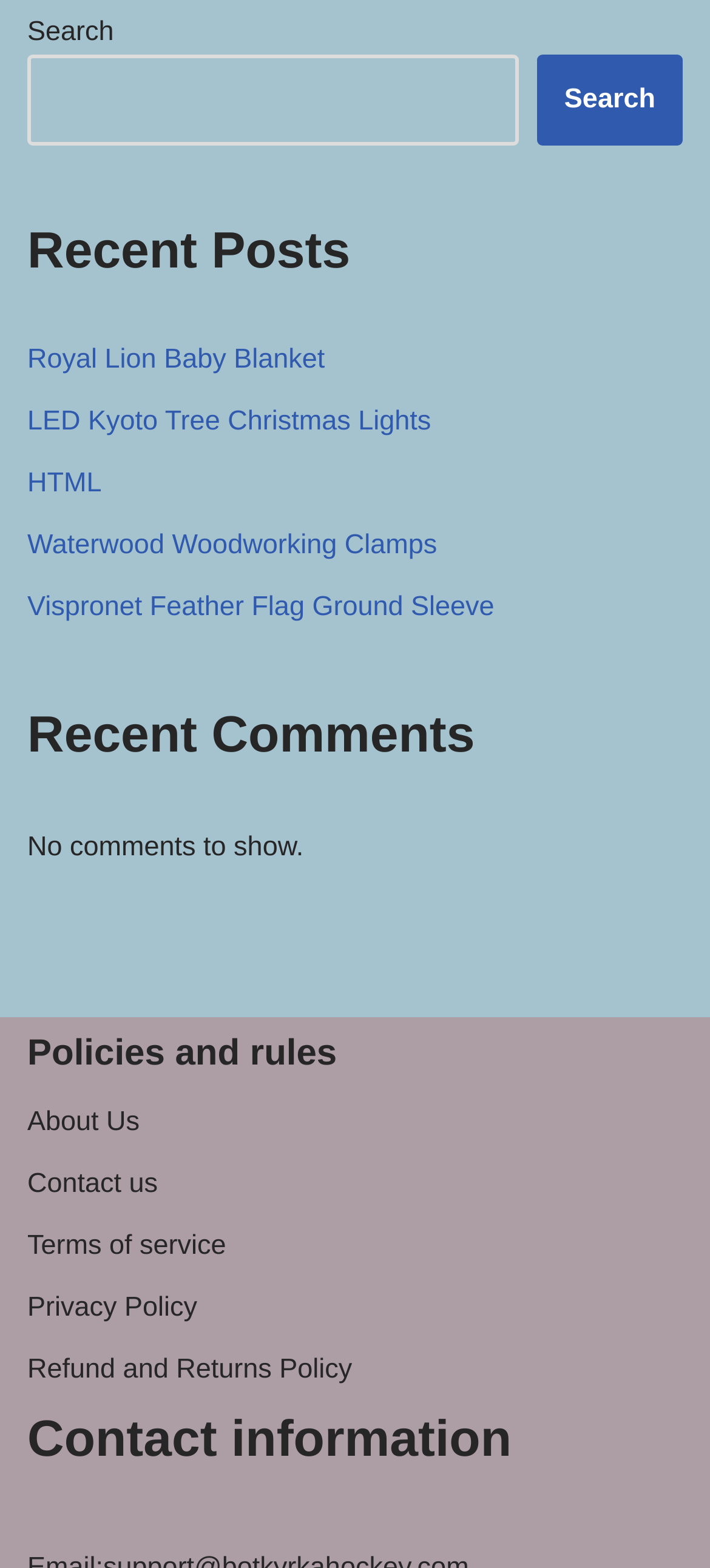Provide a one-word or short-phrase answer to the question:
What is the text of the StaticText element below the Recent Comments heading?

No comments to show.